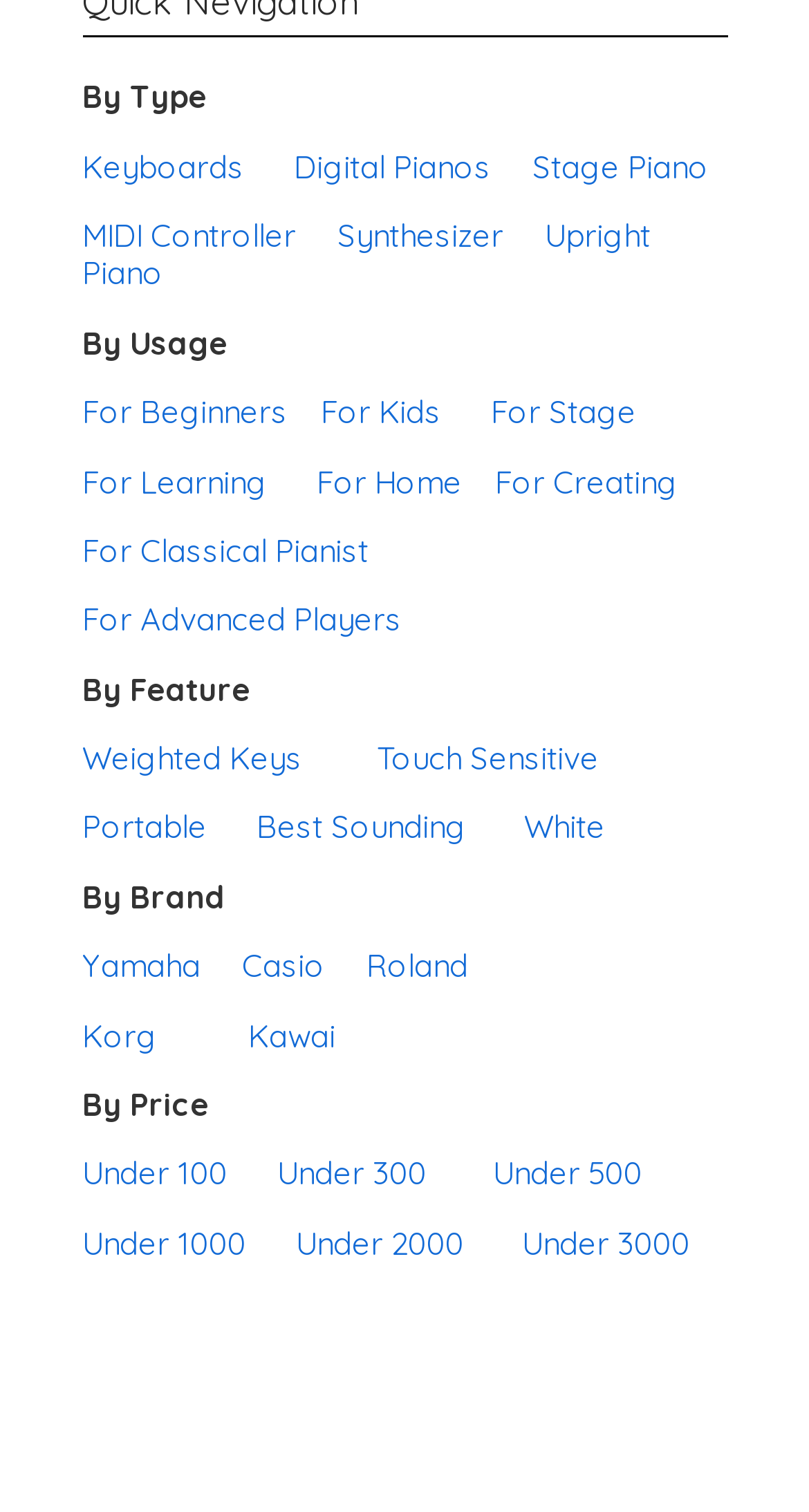Find and indicate the bounding box coordinates of the region you should select to follow the given instruction: "Browse Yamaha products".

[0.101, 0.626, 0.247, 0.652]